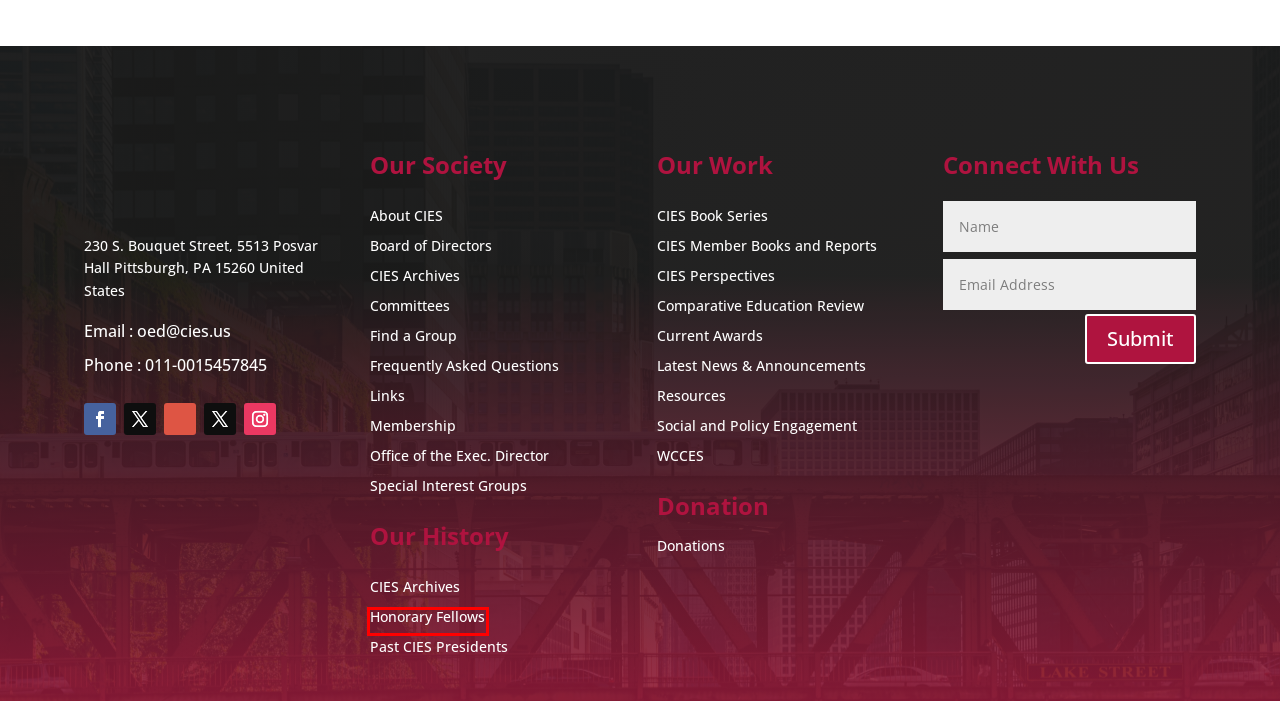Please examine the screenshot provided, which contains a red bounding box around a UI element. Select the webpage description that most accurately describes the new page displayed after clicking the highlighted element. Here are the candidates:
A. Special Interest Groups | Comparative and International Education Society
B. Board of Directors | Comparative and International Education Society
C. Honorary Fellows | Comparative and International Education Society
D. Past CIES Presidents | Comparative and International Education Society
E. Frequently Asked Questions | Comparative and International Education Society
F. About CIES | Comparative and International Education Society
G. Office of the Exec. Director | Comparative and International Education Society
H. CIES Archives | Comparative and International Education Society

C